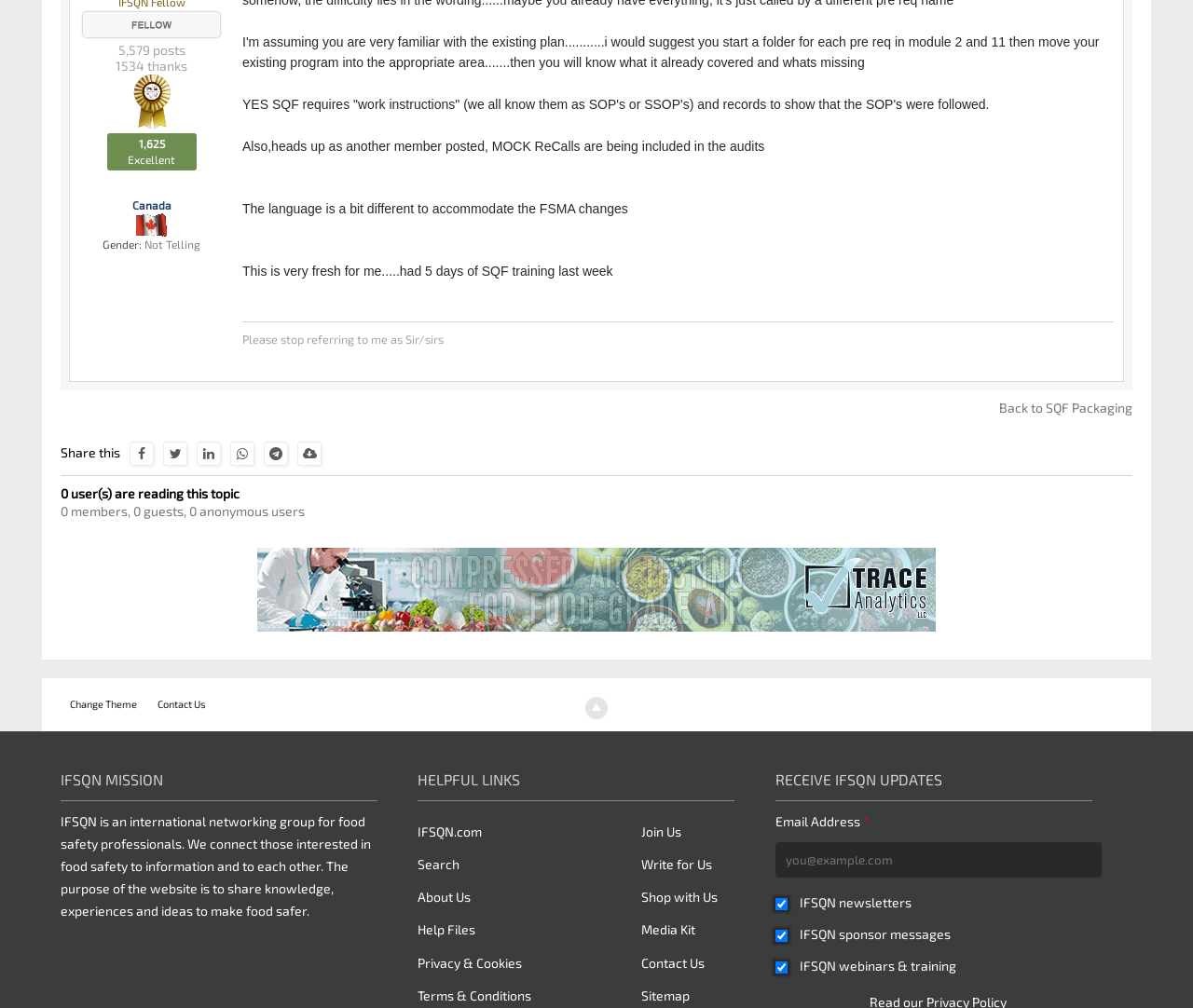Given the description "Sitemap", provide the bounding box coordinates of the corresponding UI element.

[0.538, 0.979, 0.578, 0.995]